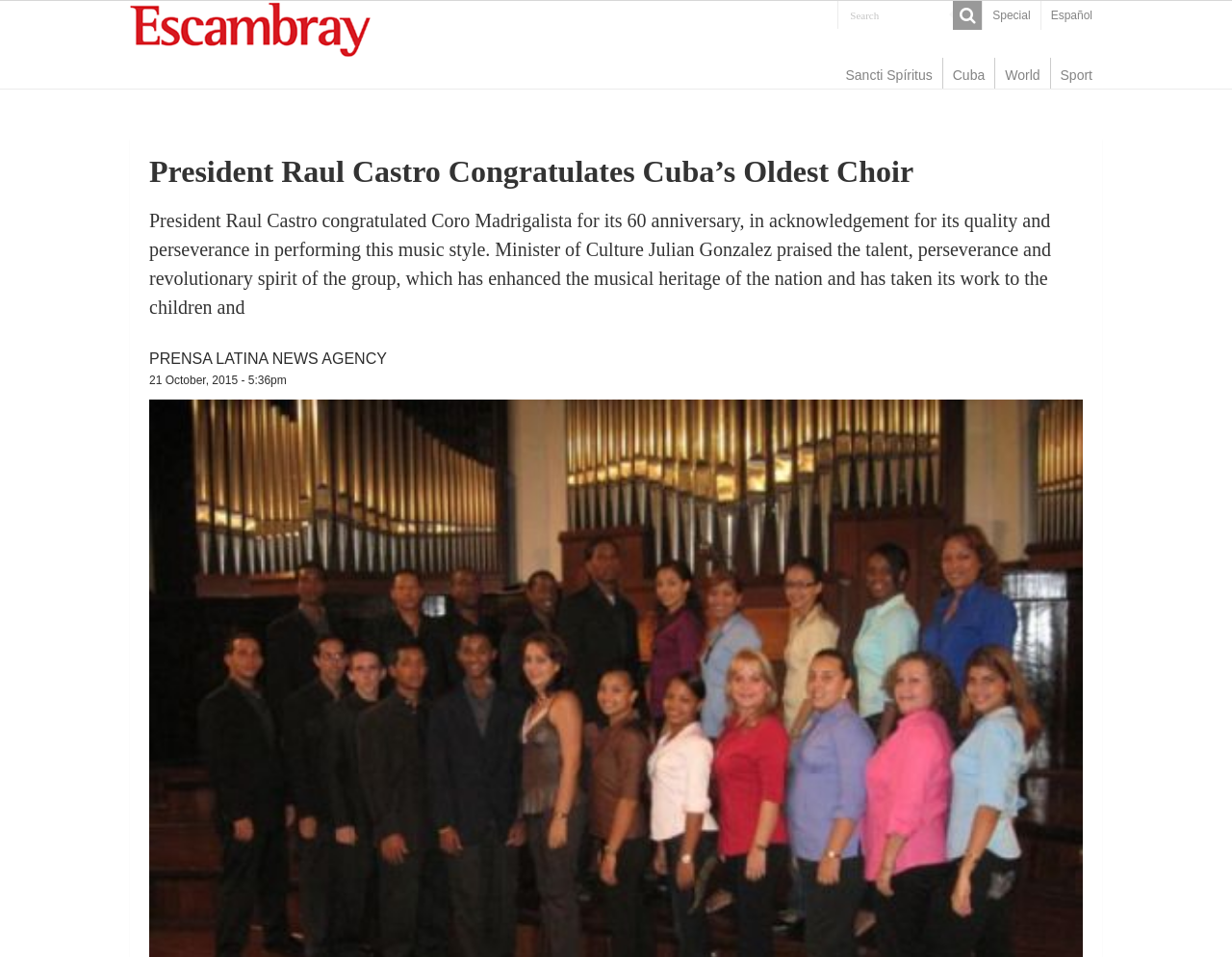Determine the bounding box coordinates of the clickable element to complete this instruction: "Click on Special". Provide the coordinates in the format of four float numbers between 0 and 1, [left, top, right, bottom].

[0.798, 0.001, 0.844, 0.031]